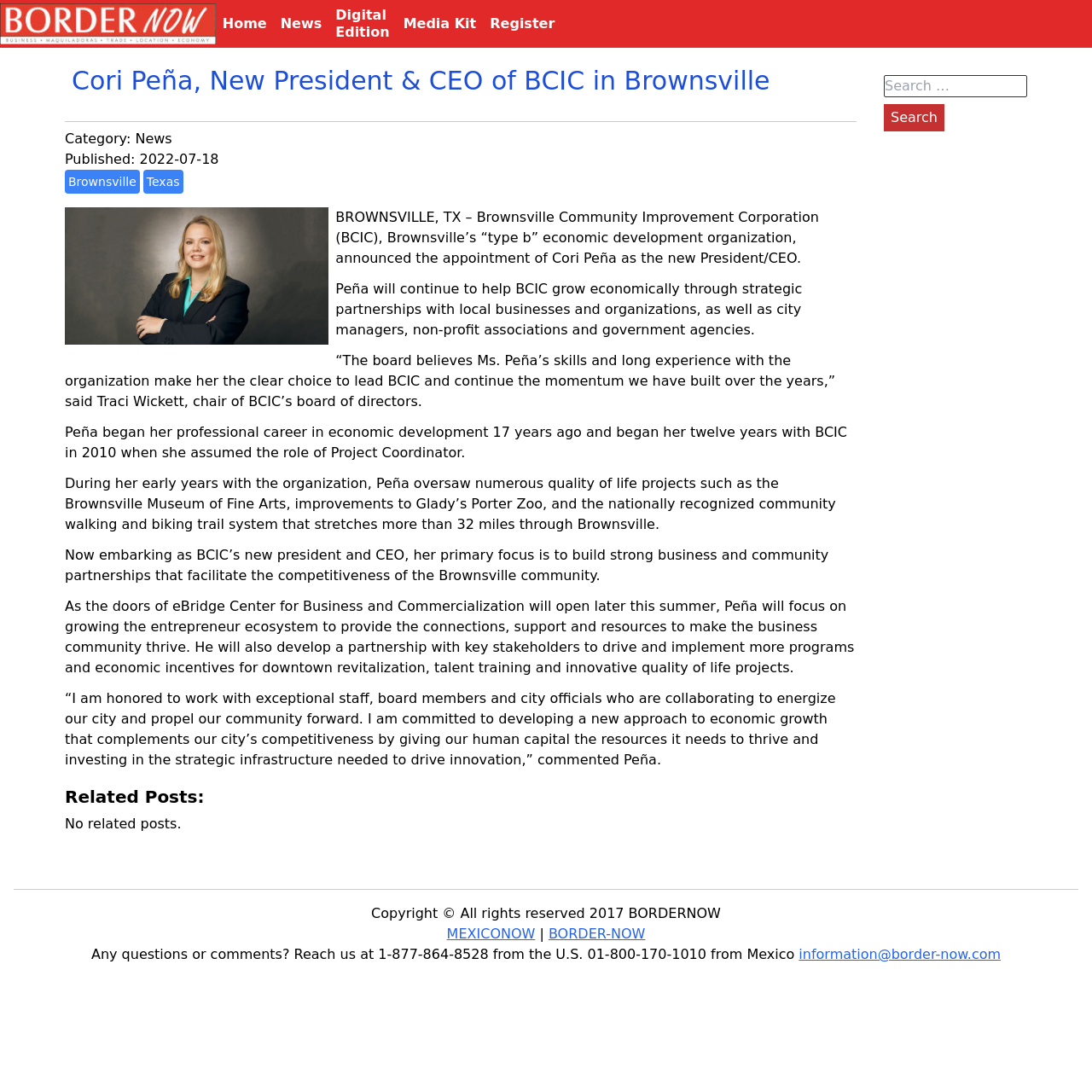Please provide the bounding box coordinates for the UI element as described: "MEXICONOW". The coordinates must be four floats between 0 and 1, represented as [left, top, right, bottom].

[0.409, 0.848, 0.49, 0.862]